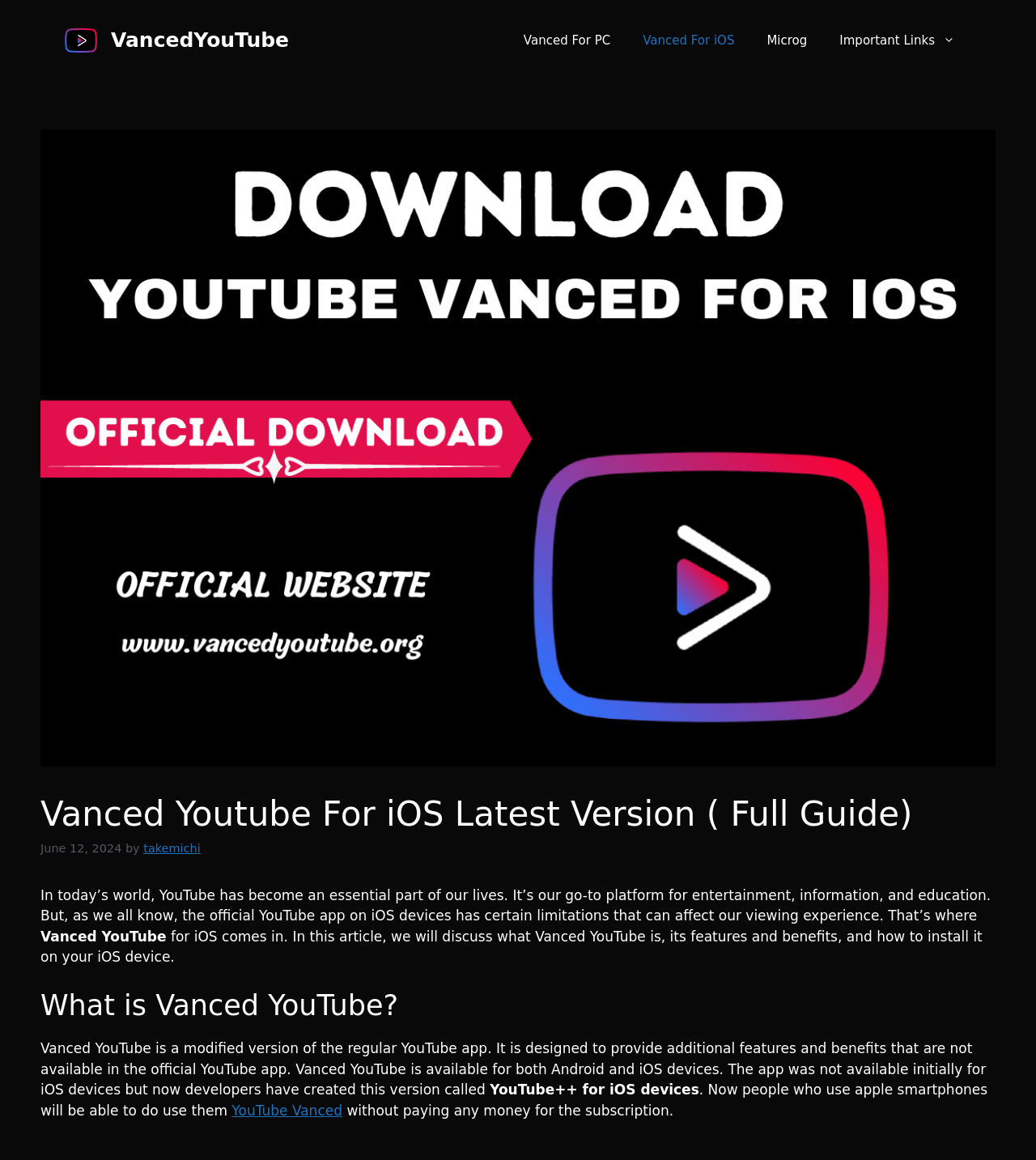Given the element description Microg, identify the bounding box coordinates for the UI element on the webpage screenshot. The format should be (top-left x, top-left y, bottom-right x, bottom-right y), with values between 0 and 1.

[0.725, 0.014, 0.795, 0.056]